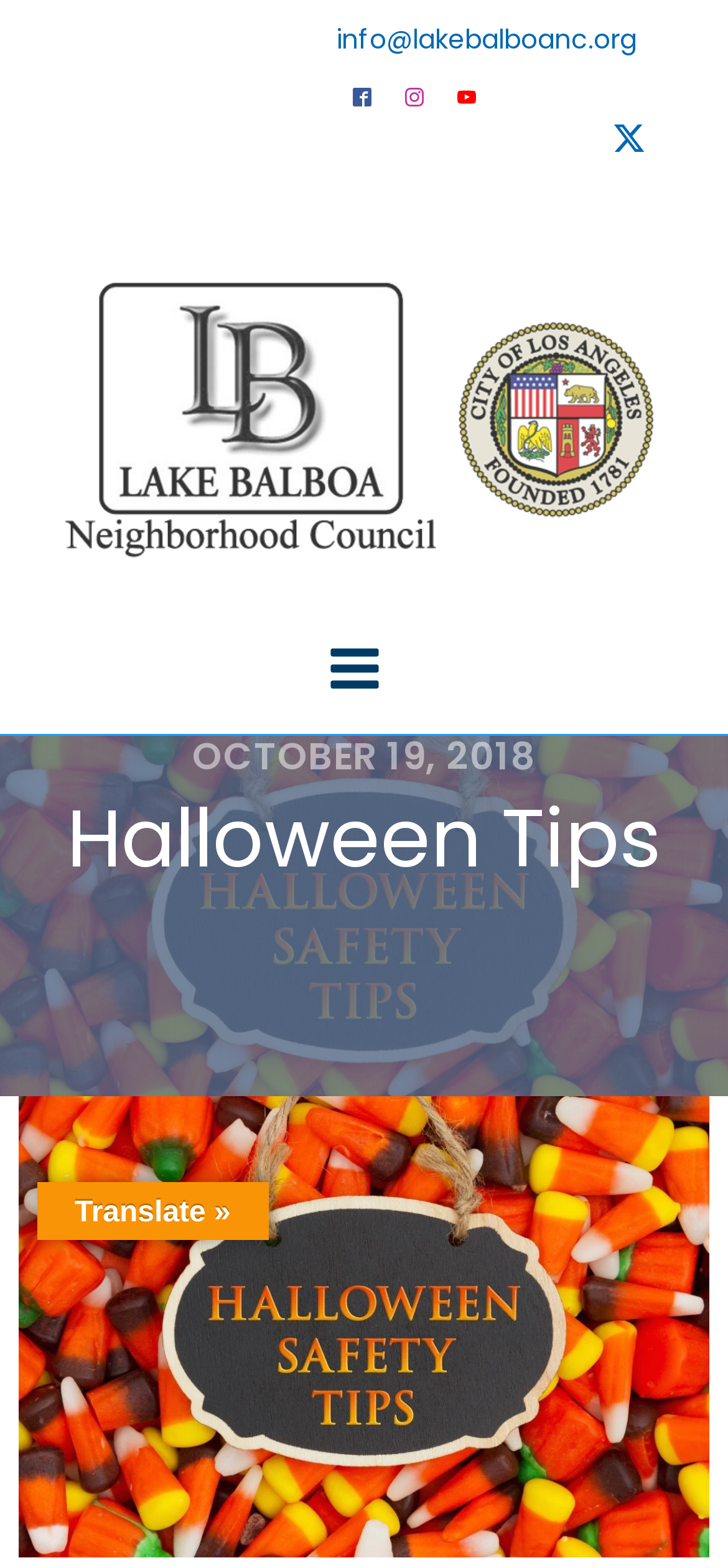Locate and provide the bounding box coordinates for the HTML element that matches this description: "second chat".

None